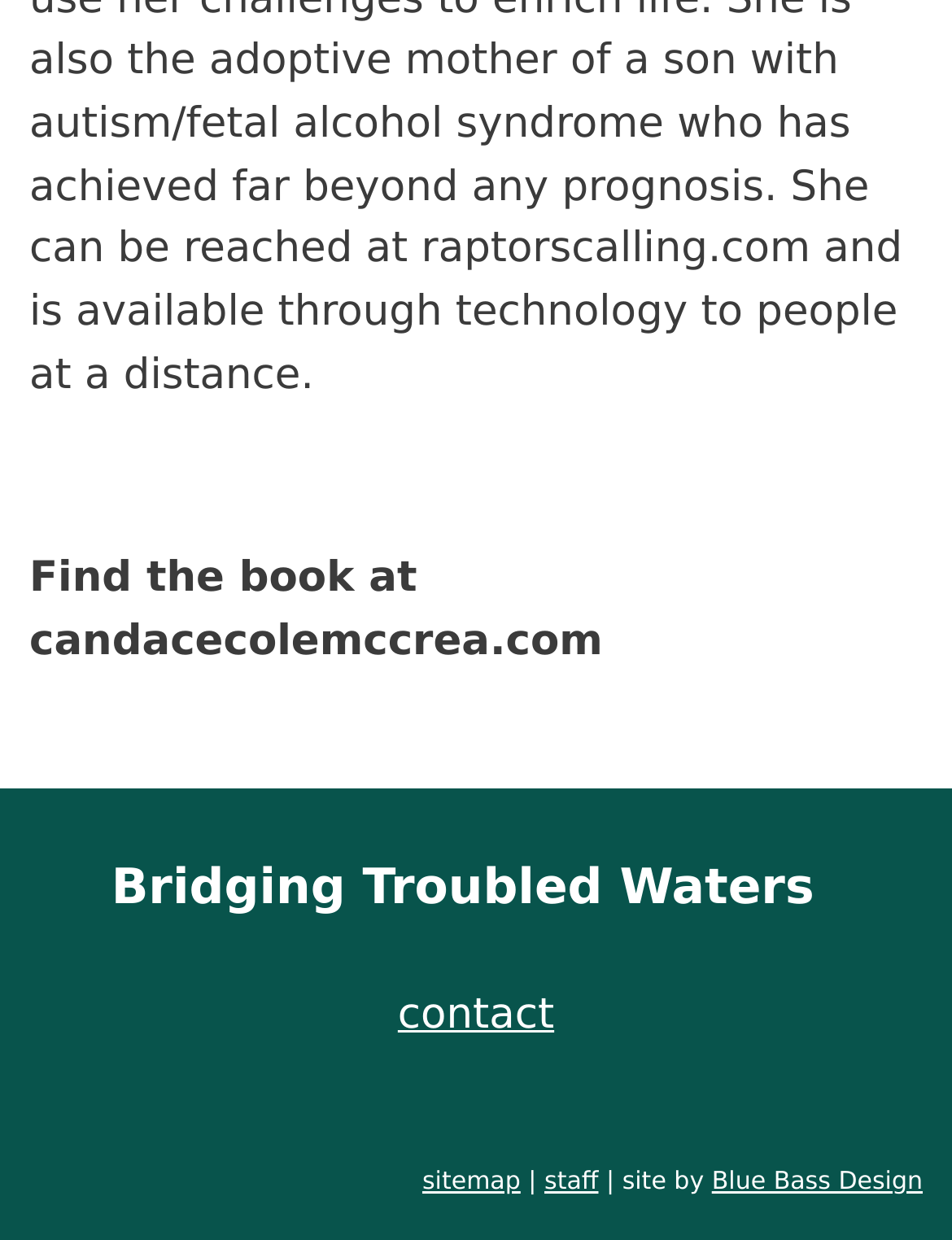What is the URL to find the book?
Look at the screenshot and provide an in-depth answer.

The URL to find the book can be found in the StaticText element with the text 'Find the book at candacecolemccrea.com' which is a child of the Root Element.